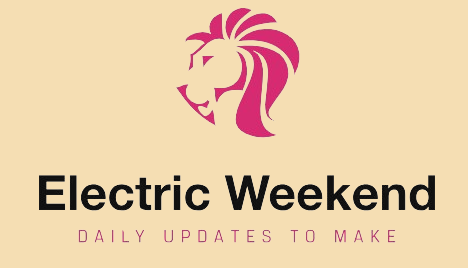Please look at the image and answer the question with a detailed explanation: What is the font color of the brand name?

The question asks about the font color of the brand name 'Electric Weekend' in the logo. As stated in the caption, the brand name is displayed in bold, clear black font, conveying a modern and dynamic brand identity.